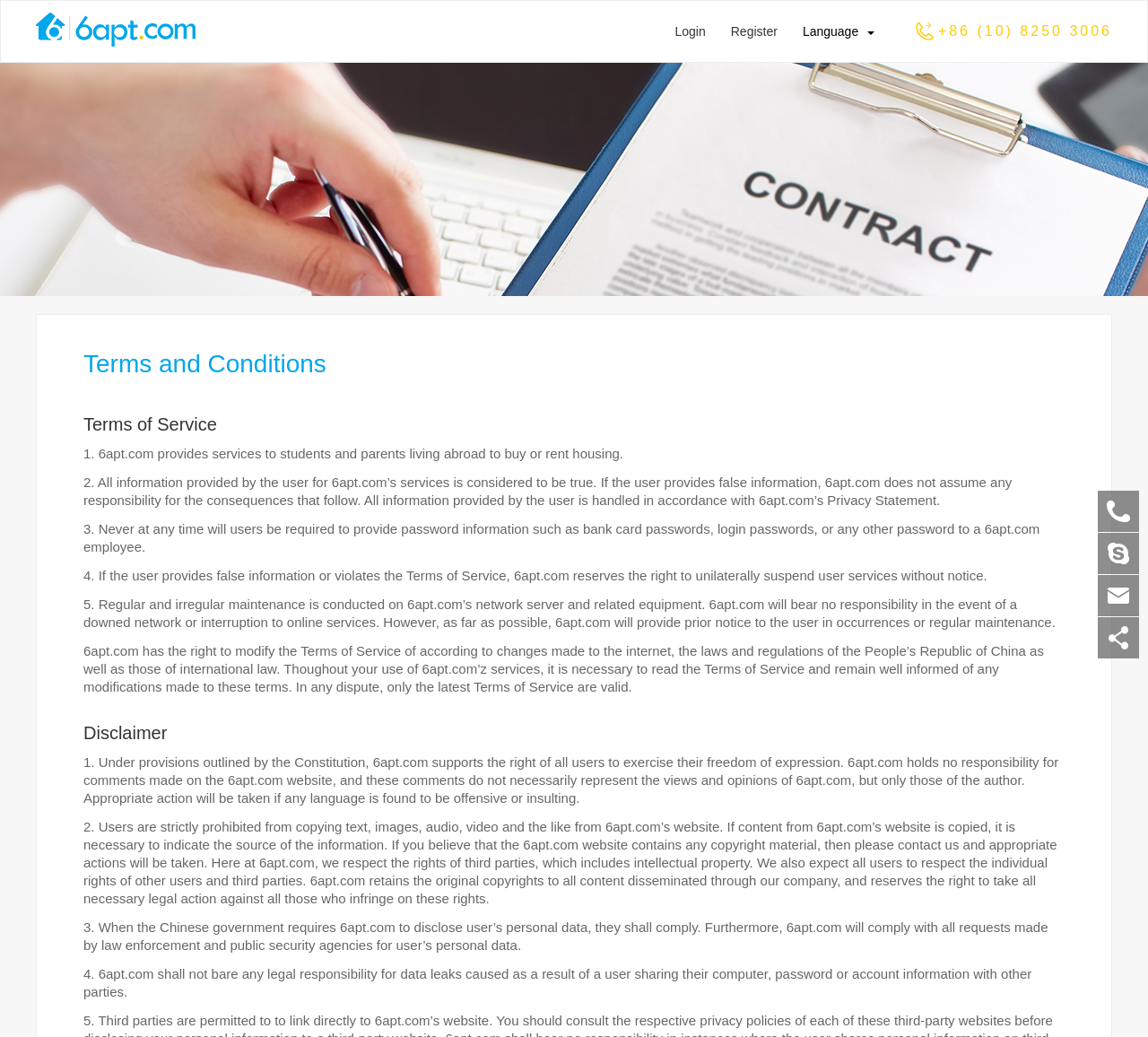Show the bounding box coordinates for the HTML element described as: "parent_node: +86 (10) 8250 3006".

[0.956, 0.473, 0.992, 0.513]